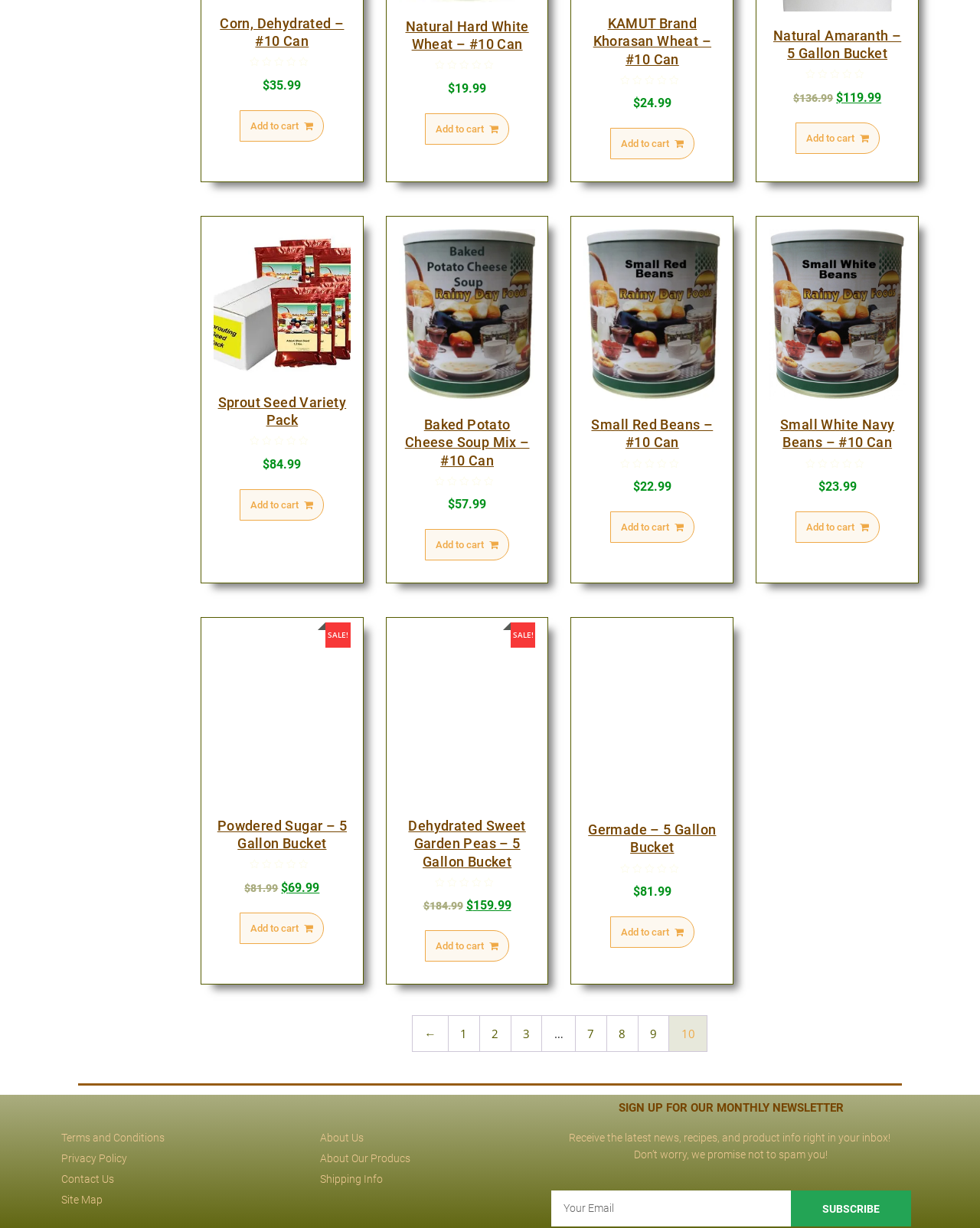Find the bounding box coordinates for the HTML element described in this sentence: "Search". Provide the coordinates as four float numbers between 0 and 1, in the format [left, top, right, bottom].

None